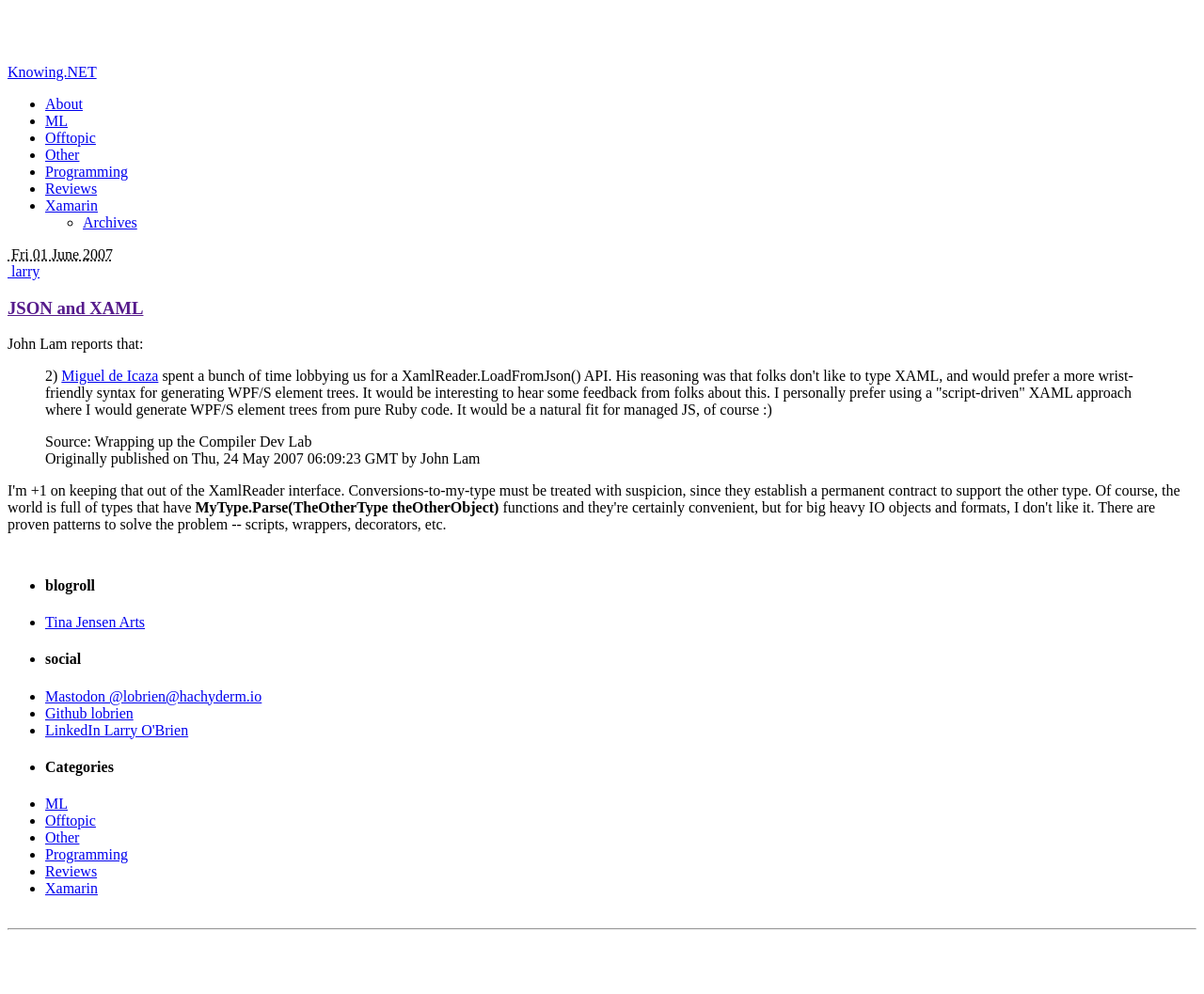Determine the bounding box coordinates of the region I should click to achieve the following instruction: "read the blog post about JSON and XAML". Ensure the bounding box coordinates are four float numbers between 0 and 1, i.e., [left, top, right, bottom].

[0.006, 0.3, 0.994, 0.32]